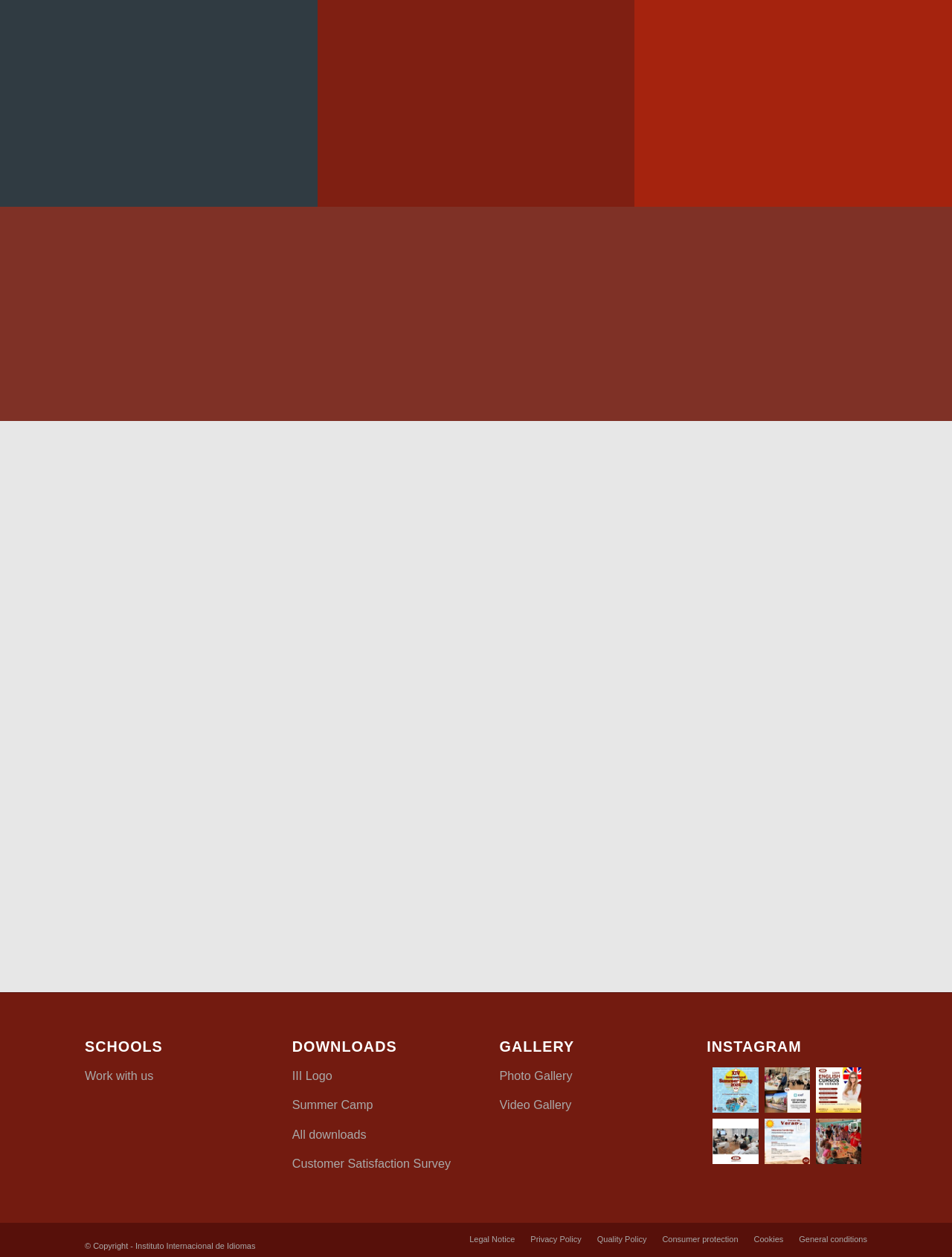Give a succinct answer to this question in a single word or phrase: 
What type of documents are available for download?

Summer Camp and Customer Satisfaction Survey